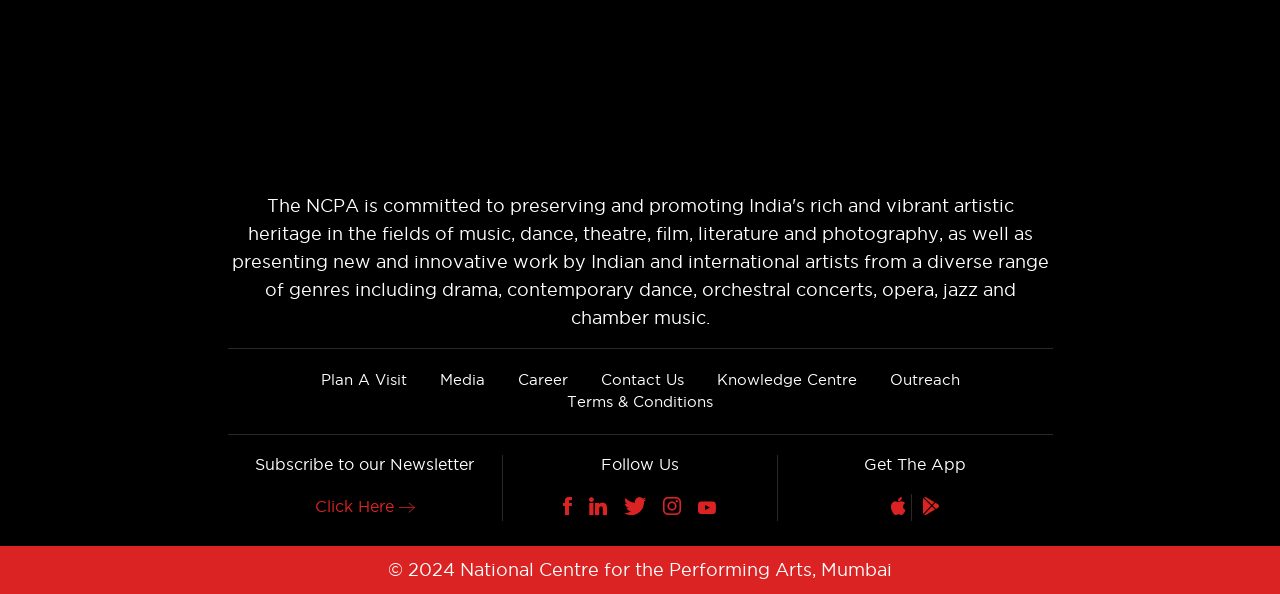Locate the UI element described as follows: "Terms & Conditions". Return the bounding box coordinates as four float numbers between 0 and 1 in the order [left, top, right, bottom].

[0.443, 0.662, 0.557, 0.69]